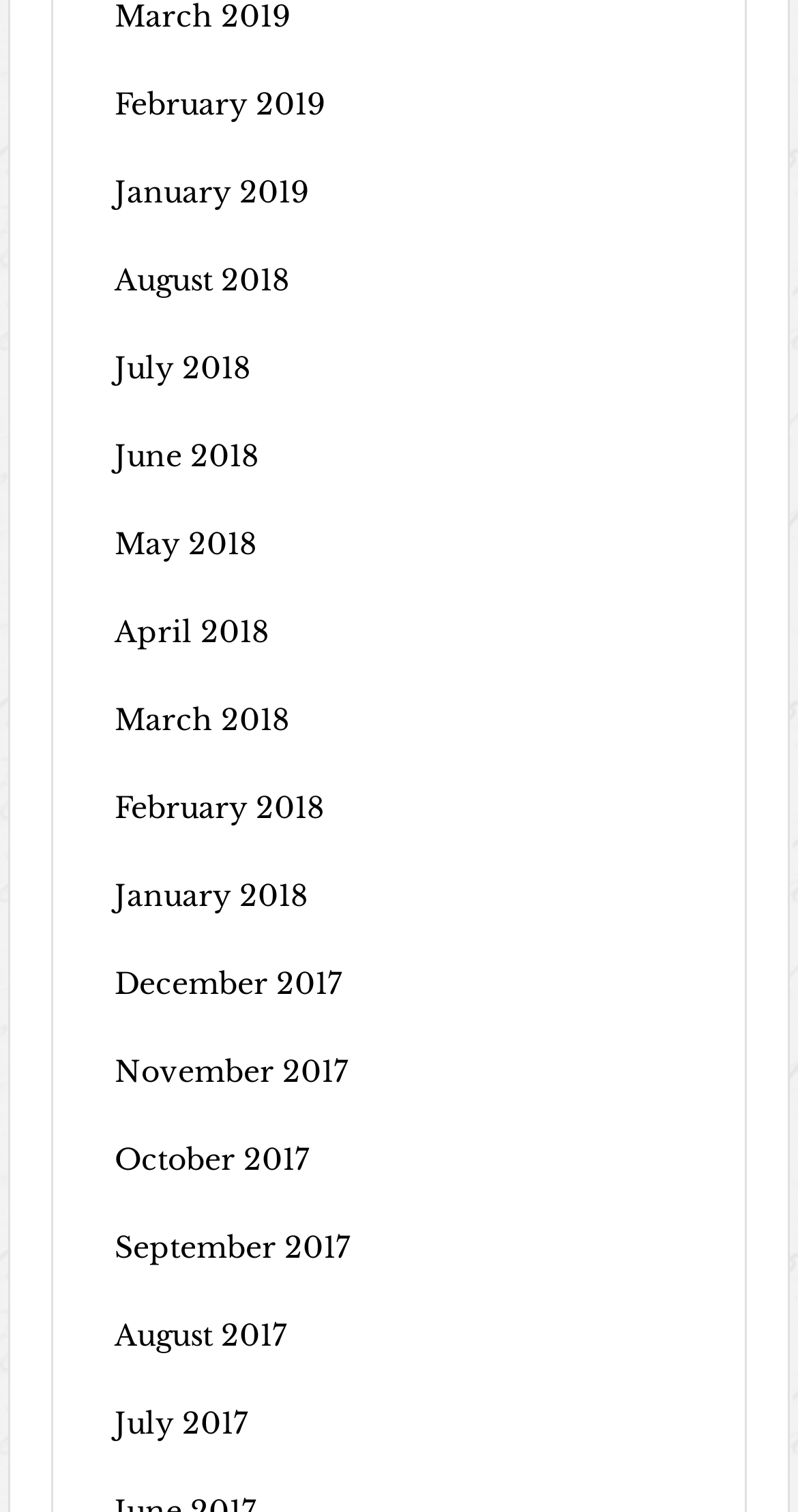Give a succinct answer to this question in a single word or phrase: 
Are the months listed in chronological order?

Yes